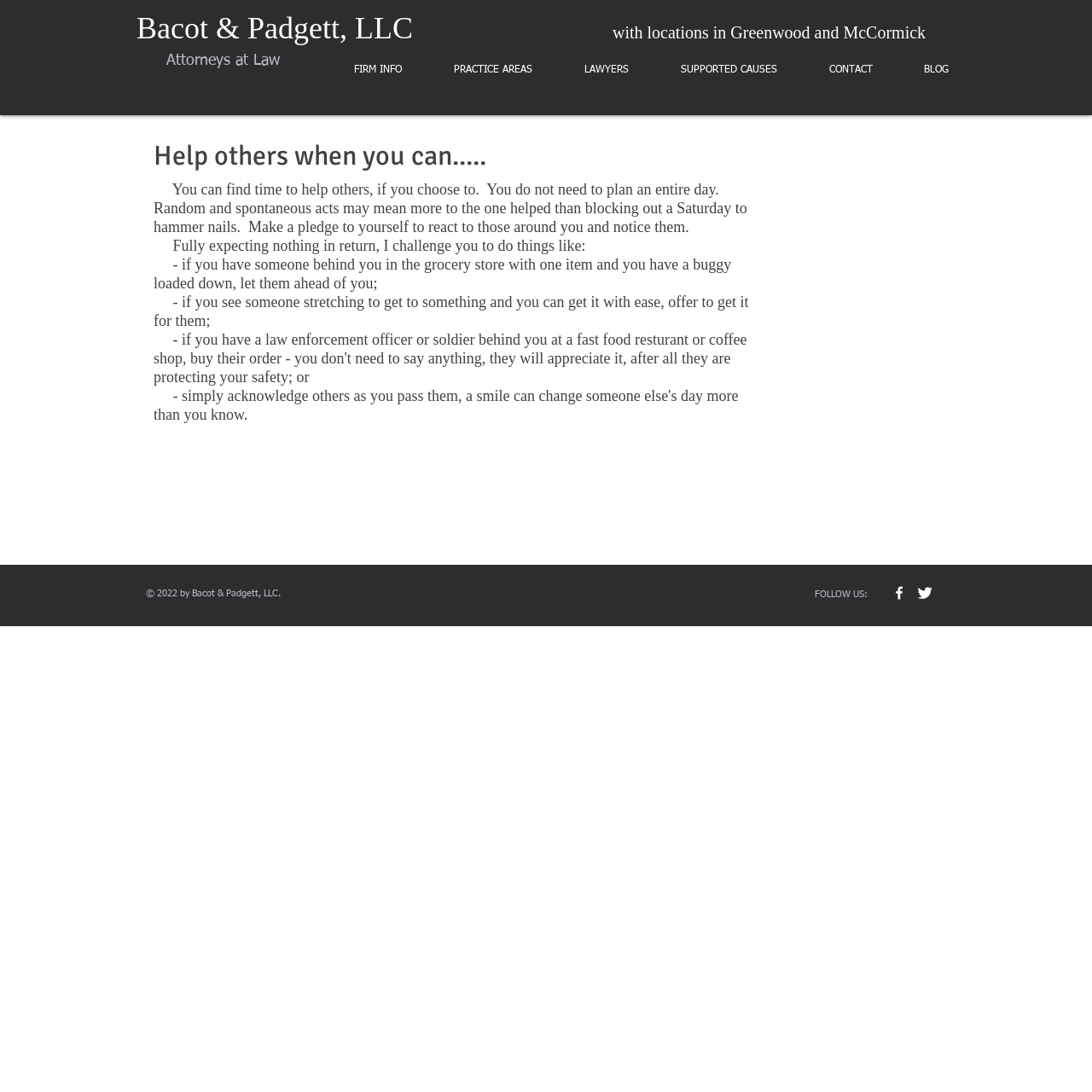What is the purpose of the website?
Based on the screenshot, answer the question with a single word or phrase.

To provide information about the law firm